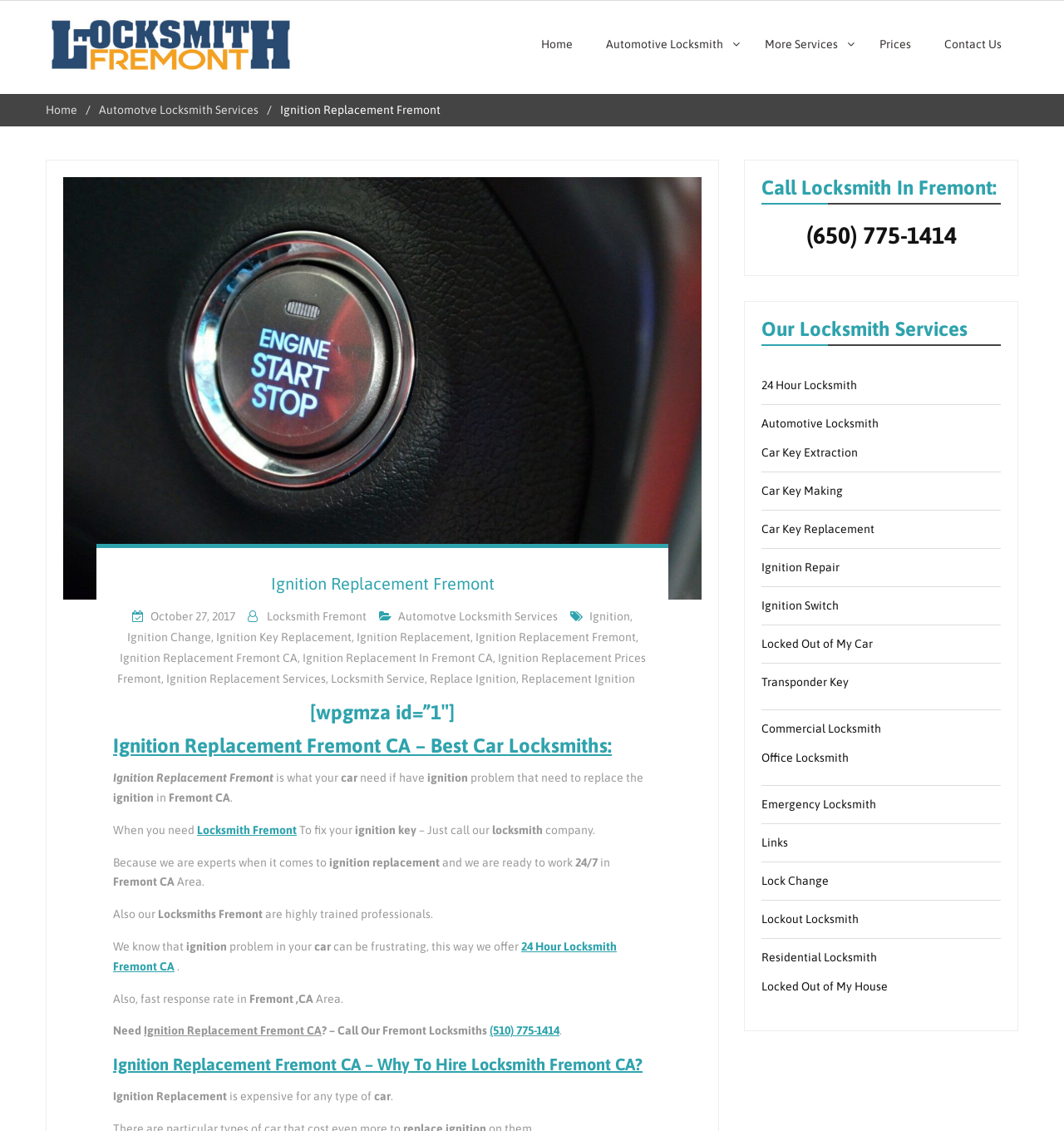Please identify the bounding box coordinates of the element's region that needs to be clicked to fulfill the following instruction: "Click on Home". The bounding box coordinates should consist of four float numbers between 0 and 1, i.e., [left, top, right, bottom].

[0.493, 0.015, 0.554, 0.063]